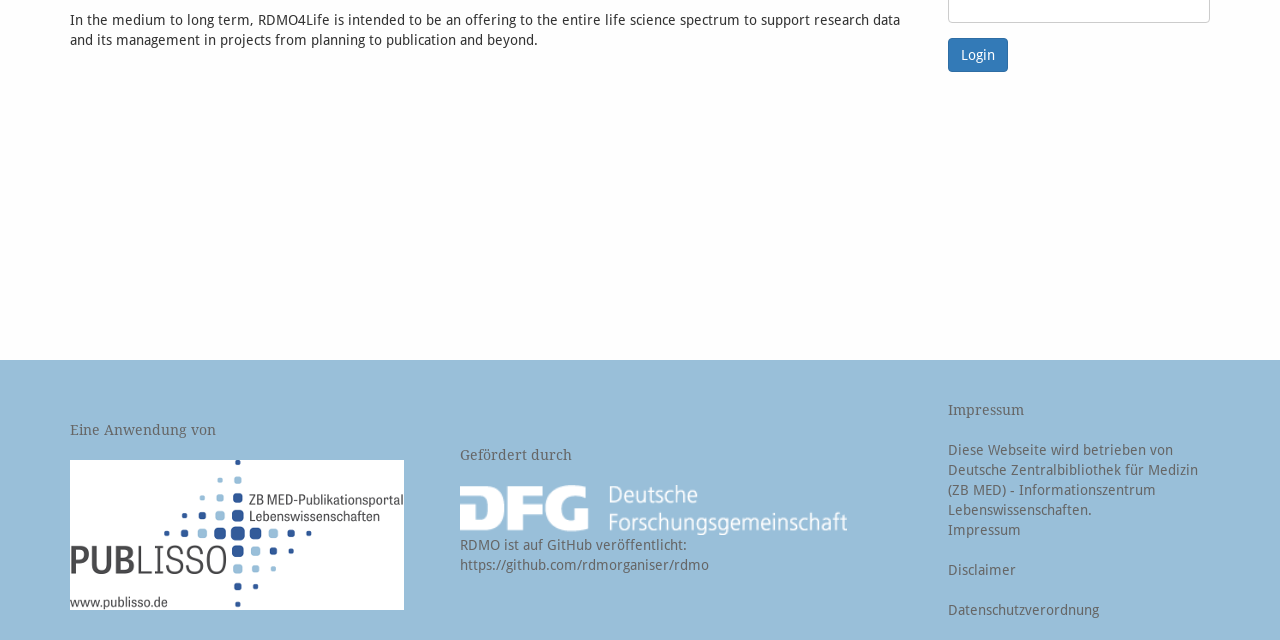Please determine the bounding box coordinates, formatted as (top-left x, top-left y, bottom-right x, bottom-right y), with all values as floating point numbers between 0 and 1. Identify the bounding box of the region described as: Datenschutzverordnung

[0.74, 0.941, 0.858, 0.966]